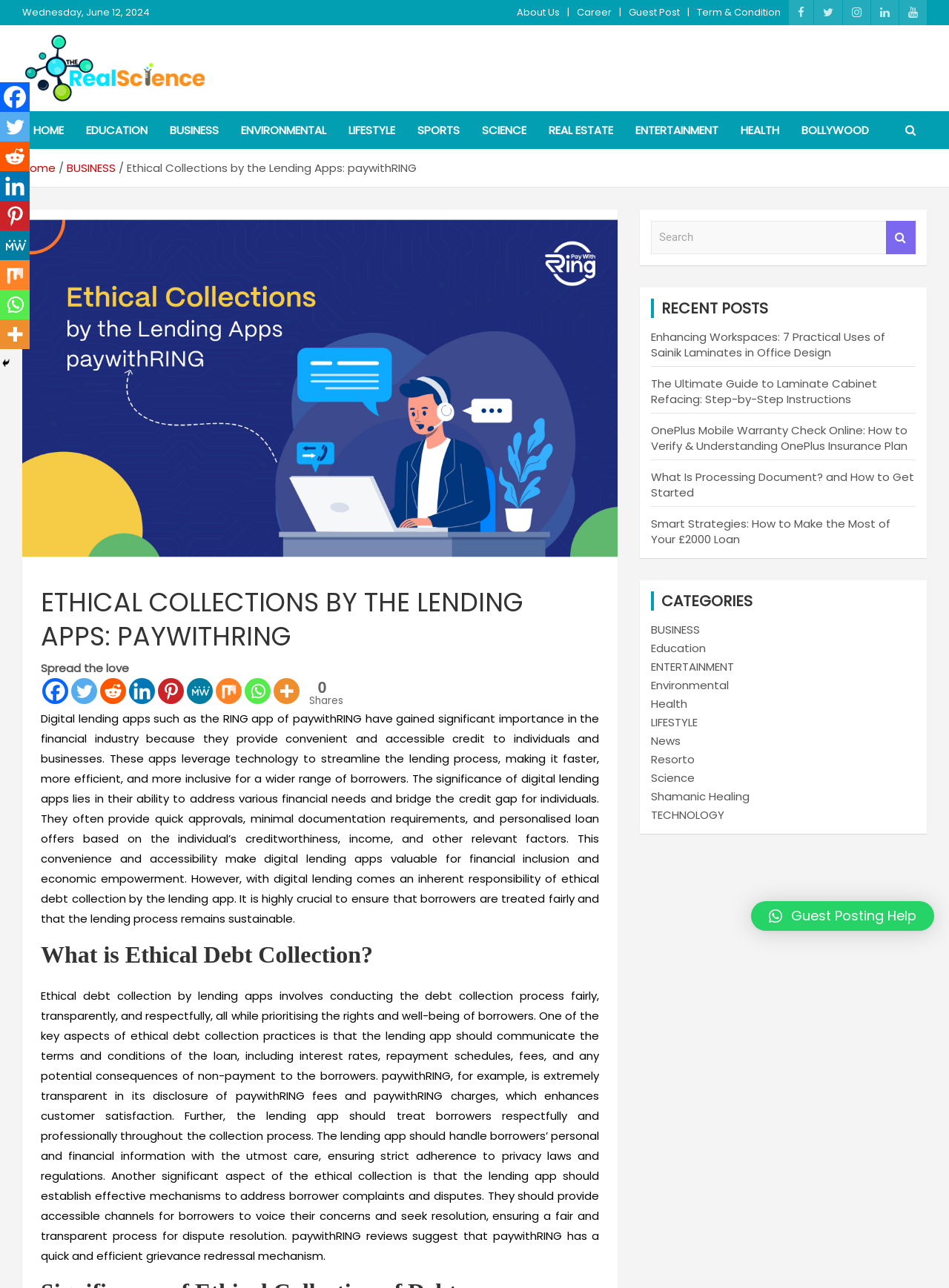Determine the title of the webpage and give its text content.

ETHICAL COLLECTIONS BY THE LENDING APPS: PAYWITHRING